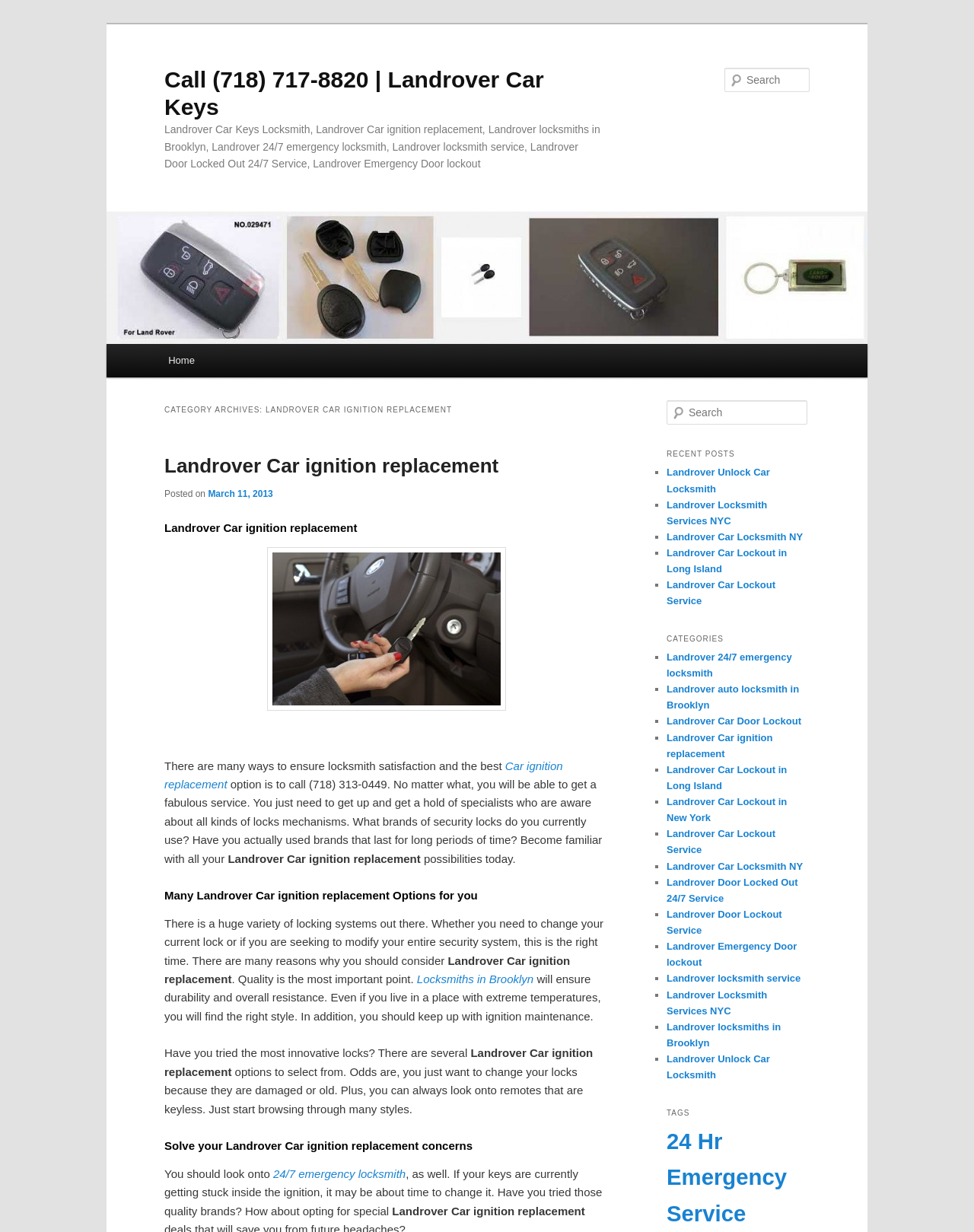Determine the bounding box coordinates of the UI element that matches the following description: "Landrover Car Lockout Service". The coordinates should be four float numbers between 0 and 1 in the format [left, top, right, bottom].

[0.684, 0.672, 0.796, 0.694]